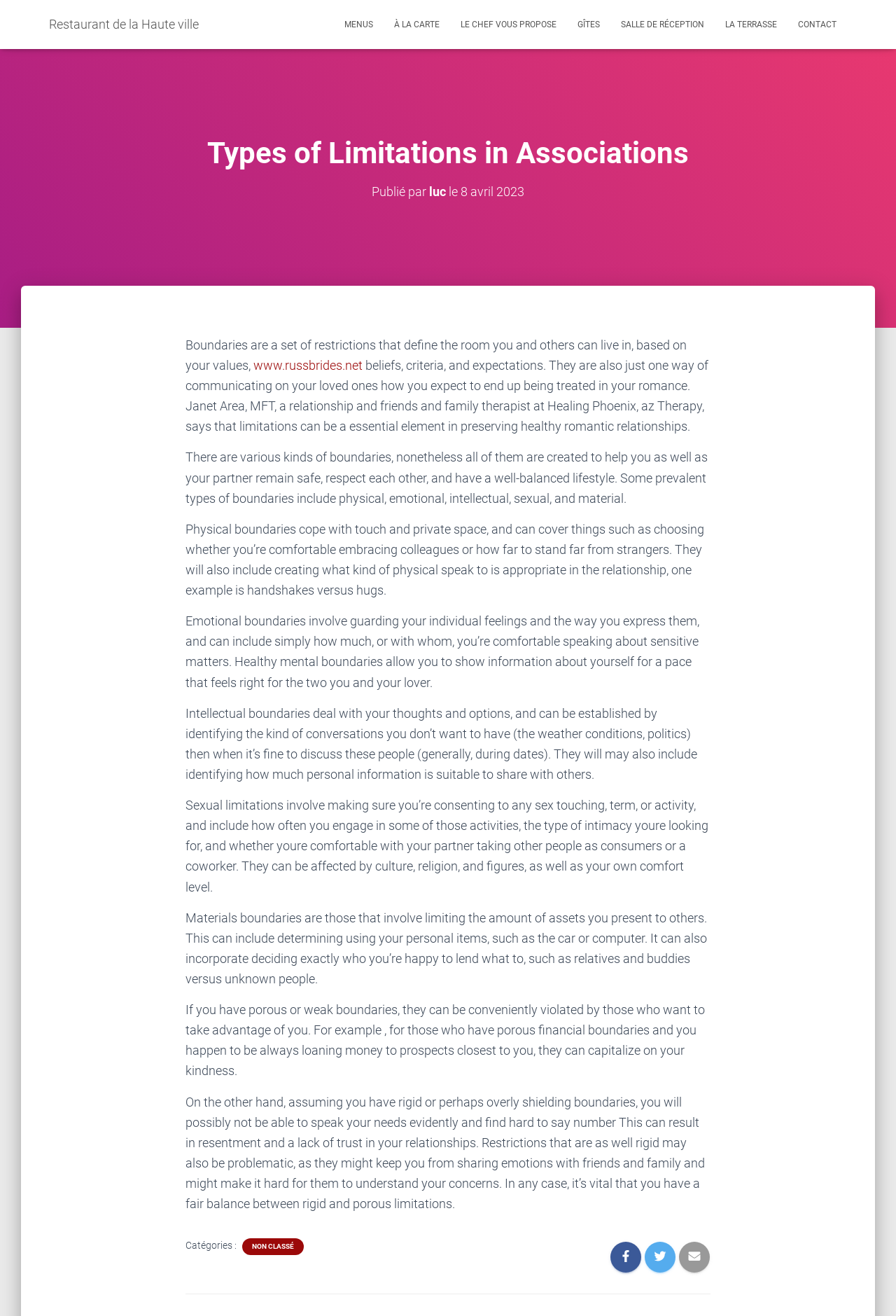Respond to the question below with a concise word or phrase:
What is the main topic of this webpage?

Types of Limitations in Associations